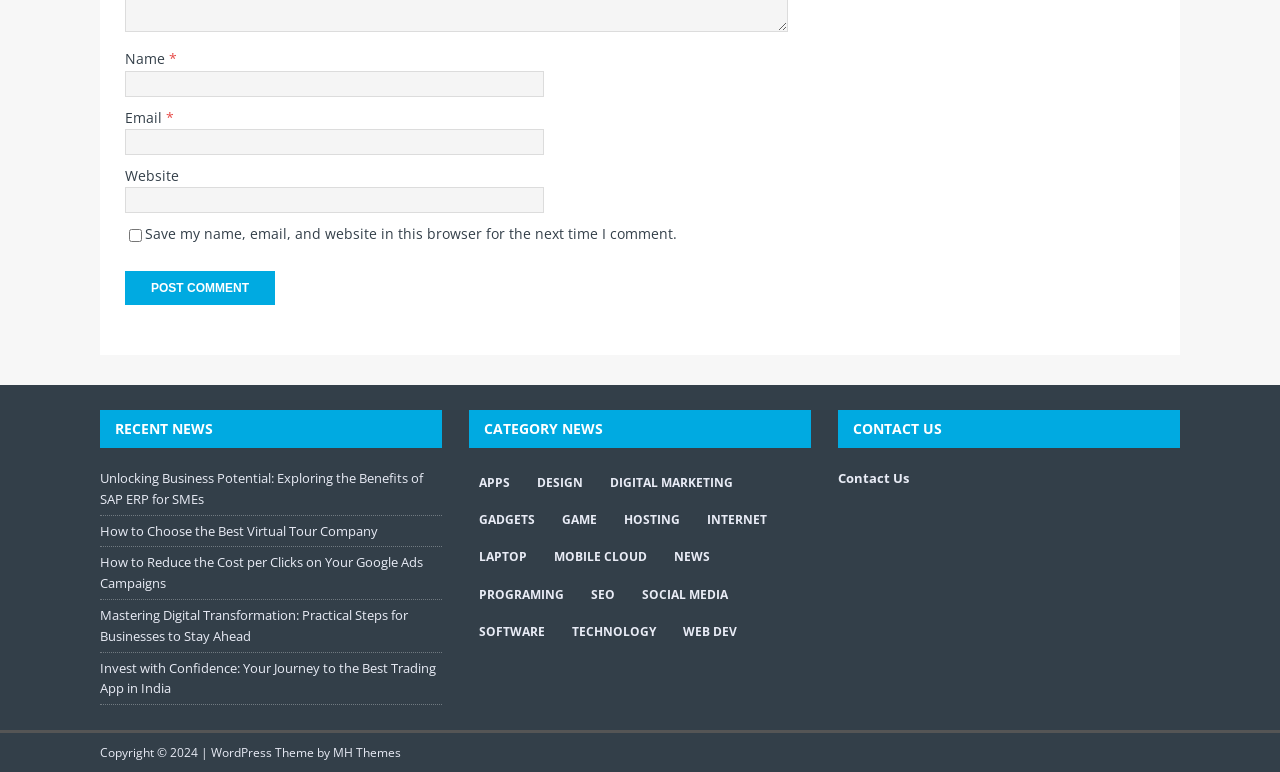Please find the bounding box coordinates of the section that needs to be clicked to achieve this instruction: "Click the 'Post Comment' button".

[0.098, 0.351, 0.215, 0.395]